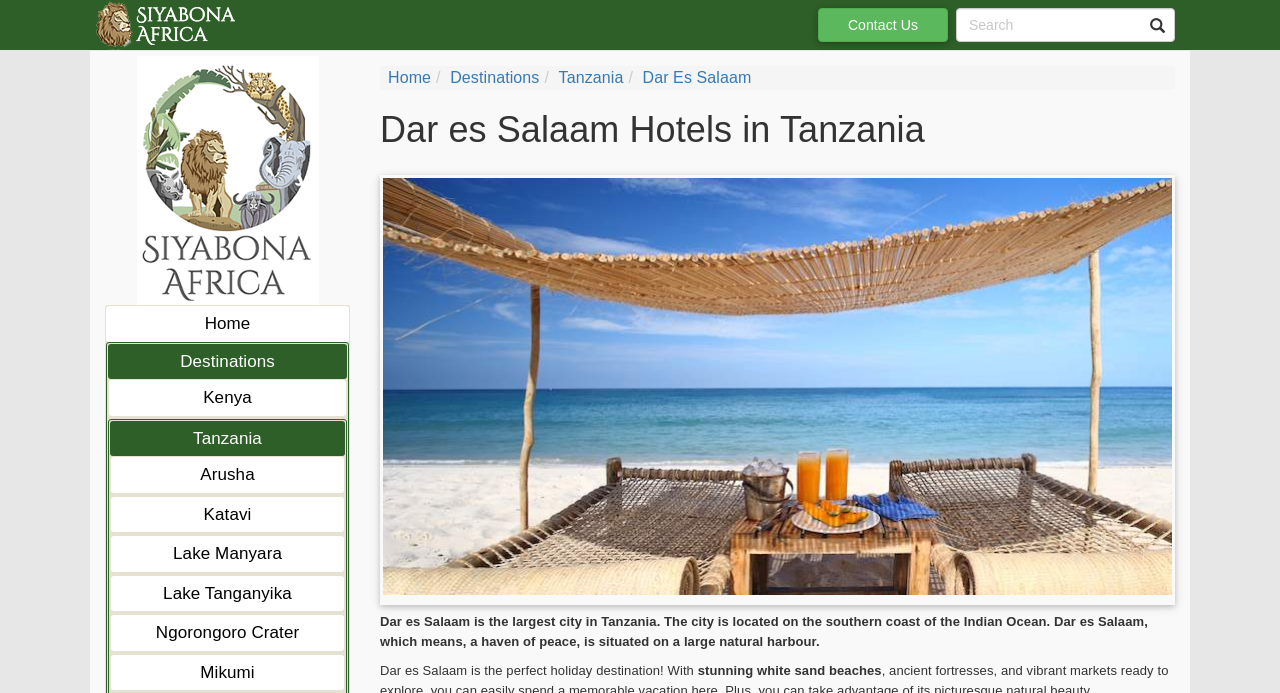Can you find the bounding box coordinates for the element that needs to be clicked to execute this instruction: "Filter unrealistic locations"? The coordinates should be given as four float numbers between 0 and 1, i.e., [left, top, right, bottom].

None